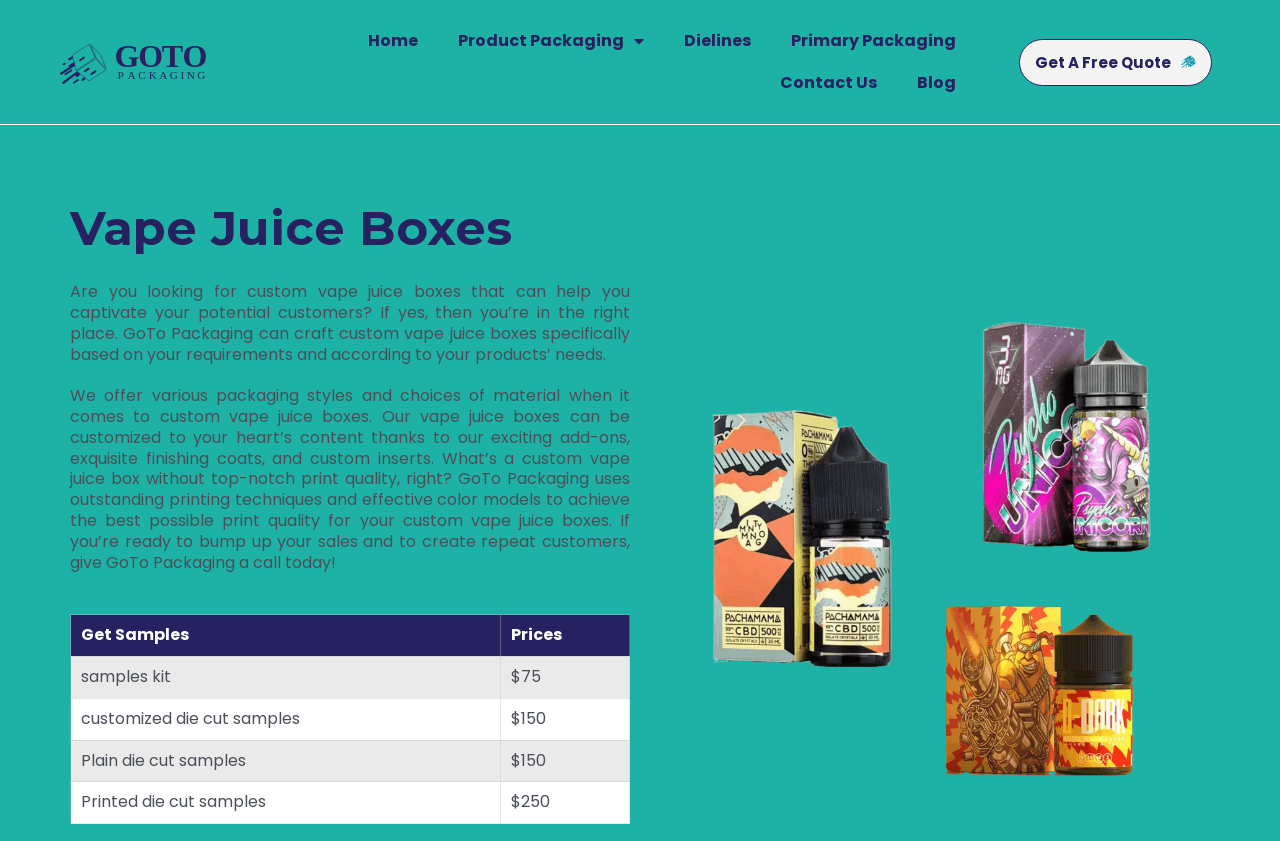How many types of samples are offered?
Please give a detailed and elaborate explanation in response to the question.

By examining the table on the webpage, I can see that there are four types of samples offered: 'samples kit', 'customized die cut samples', 'Plain die cut samples', and 'Printed die cut samples'.